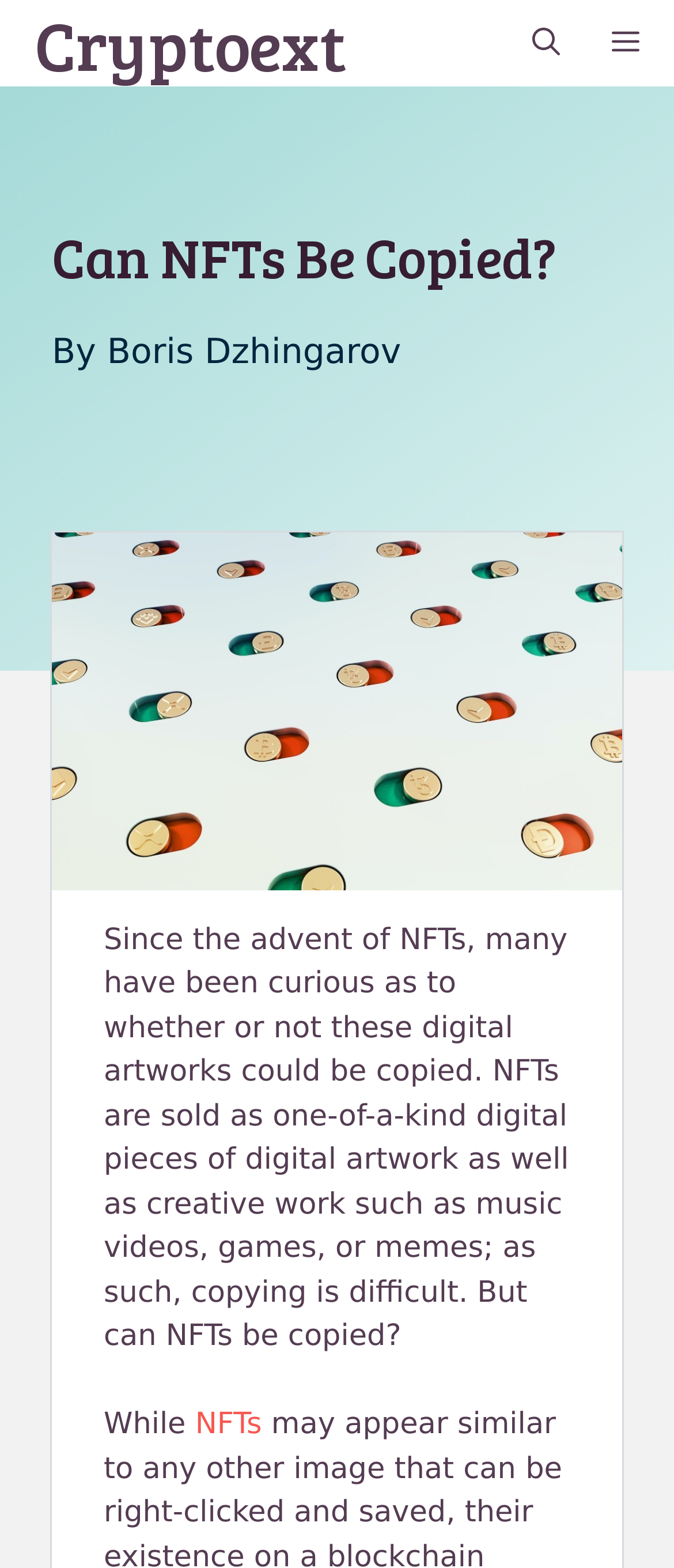Explain the webpage in detail, including its primary components.

The webpage is about the topic of whether NFTs can be copied or not. At the top left, there is a link to the website "Cryptoext". Next to it, on the top right, there are two buttons: "MENU" and "Open search". Below the top section, there is a heading that reads "Can NFTs Be Copied?" which spans almost the entire width of the page. 

Under the heading, there is a byline that says "By" followed by a link to the author's name, "Boris Dzhingarov". Below the byline, there is a large image related to the topic of NFTs. 

The main content of the webpage starts below the image, where there is a paragraph of text that discusses the curiosity surrounding the copying of NFTs, which are unique digital artworks. The text explains that NFTs are sold as one-of-a-kind digital pieces, making copying difficult. The paragraph ends with the question of whether NFTs can be copied. 

The next section of text starts with the word "While" and contains a link to the term "NFTs".